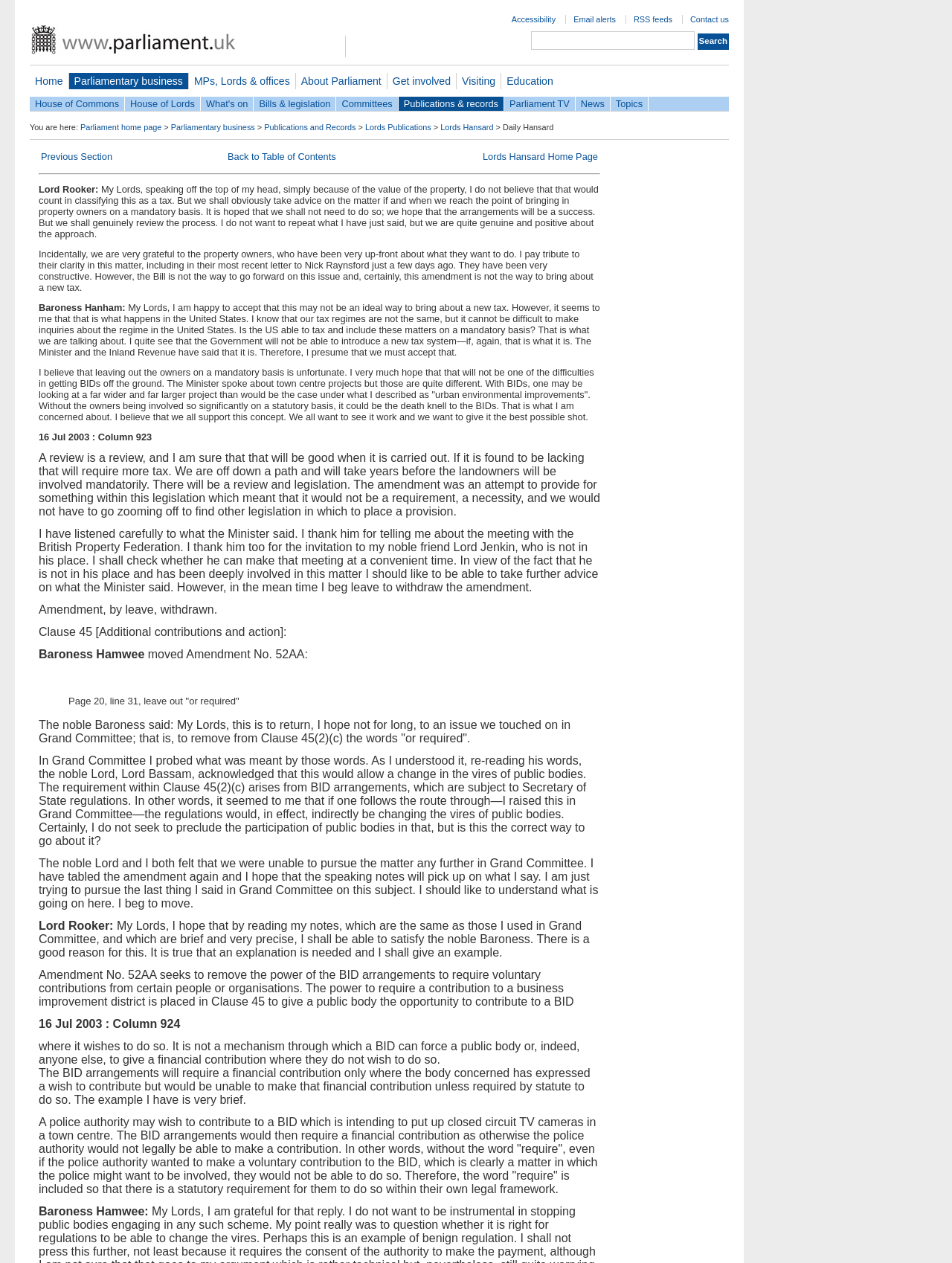Describe all visible elements and their arrangement on the webpage.

This webpage appears to be a transcript of a parliamentary debate, specifically from the House of Lords, on July 16, 2003. The page is divided into several sections, with a navigation menu at the top and a search bar. 

At the top, there are several links to related pages, including "Accessibility", "Email alerts", "RSS feeds", and "Contact us". Below this, there is a search bar with a "Search" button. 

The main content of the page is a transcript of the debate, with speakers identified by their titles and names. The text is organized into paragraphs, with each speaker's comments separated by a blank line. The debate appears to be focused on a bill related to business improvement districts (BIDs) and the role of public bodies in these districts. 

Throughout the transcript, there are references to specific clauses and amendments to the bill, as well as mentions of previous discussions in Grand Committee. The speakers engage in a detailed discussion of the implications of the bill and the potential consequences of different wording choices. 

At the bottom of the page, there is a table of contents with links to specific sections of the debate.